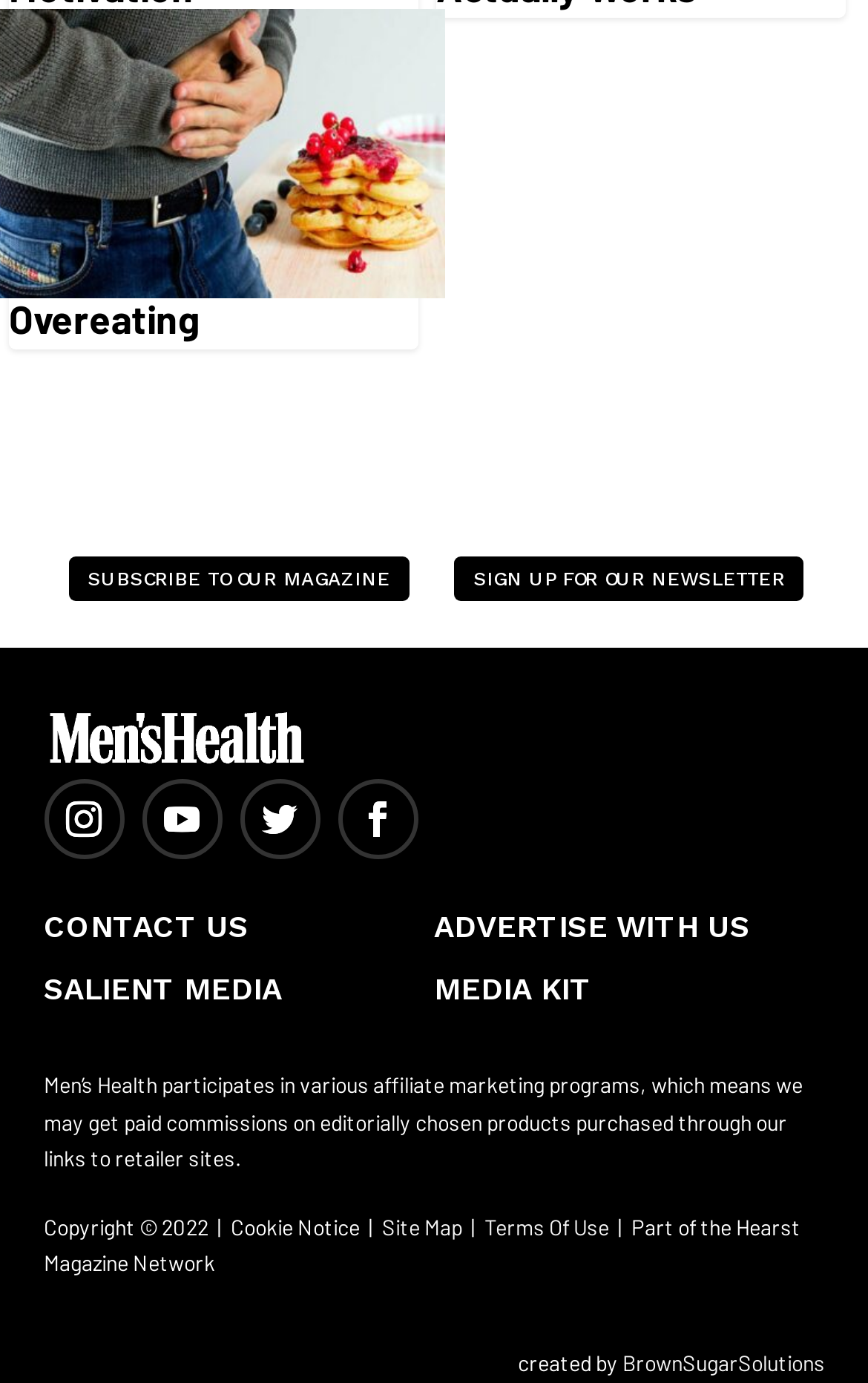Locate the bounding box coordinates for the element described below: "SIGN UP FOR OUR NEWSLETTER". The coordinates must be four float values between 0 and 1, formatted as [left, top, right, bottom].

[0.524, 0.403, 0.926, 0.435]